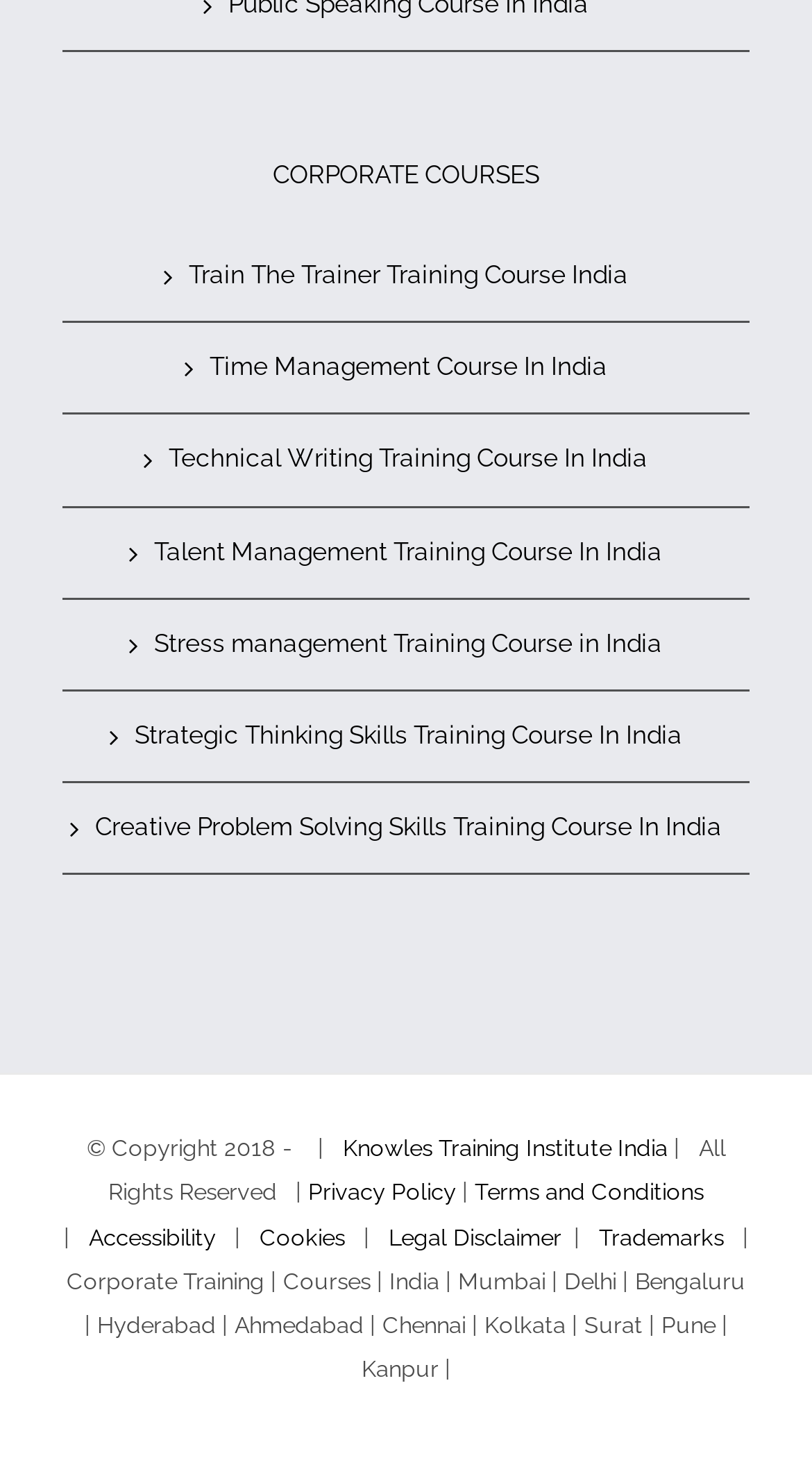Could you indicate the bounding box coordinates of the region to click in order to complete this instruction: "Click on Knowles Training Institute India".

[0.422, 0.77, 0.822, 0.789]